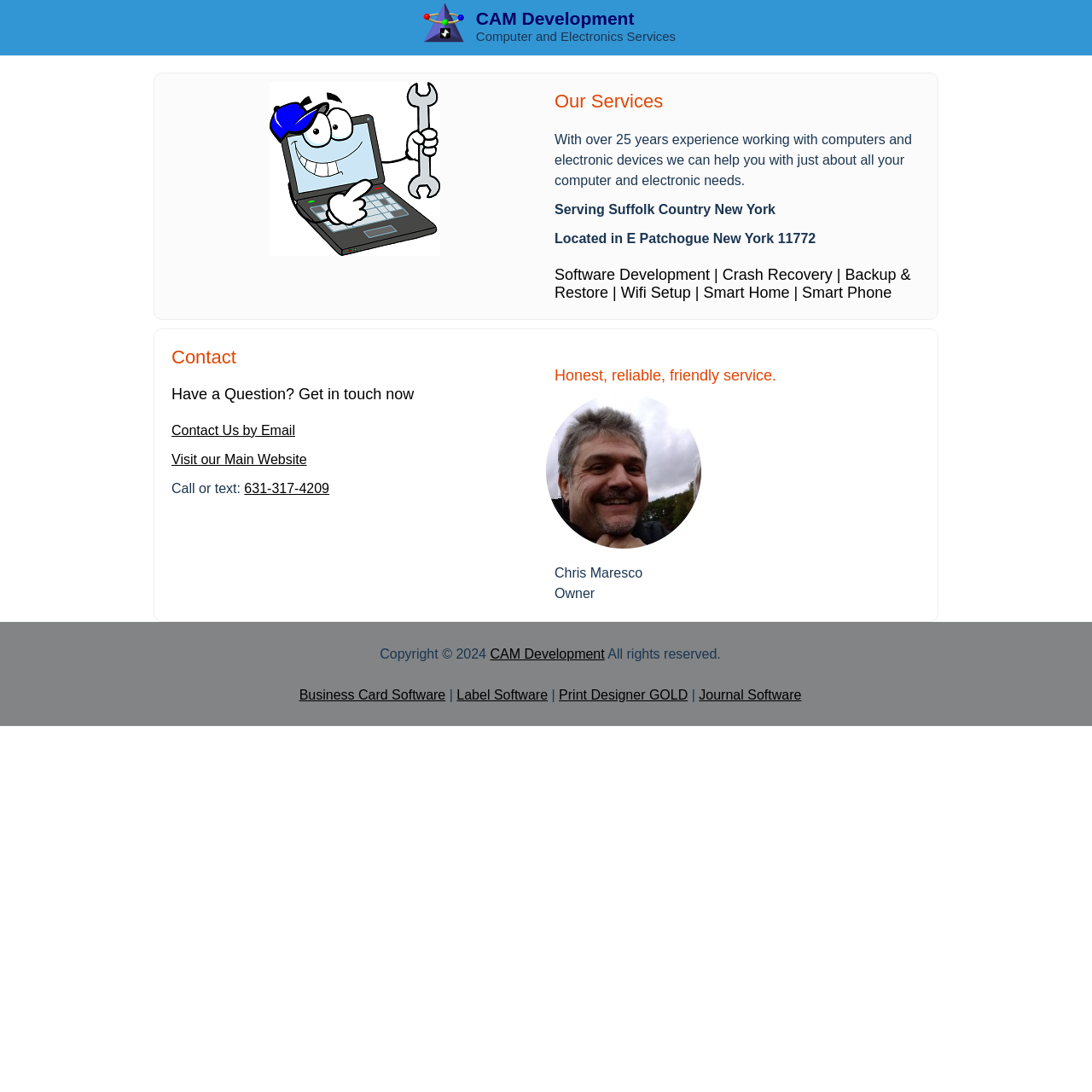Determine the bounding box coordinates for the area that should be clicked to carry out the following instruction: "Contact CAM Development by Email".

[0.157, 0.388, 0.27, 0.401]